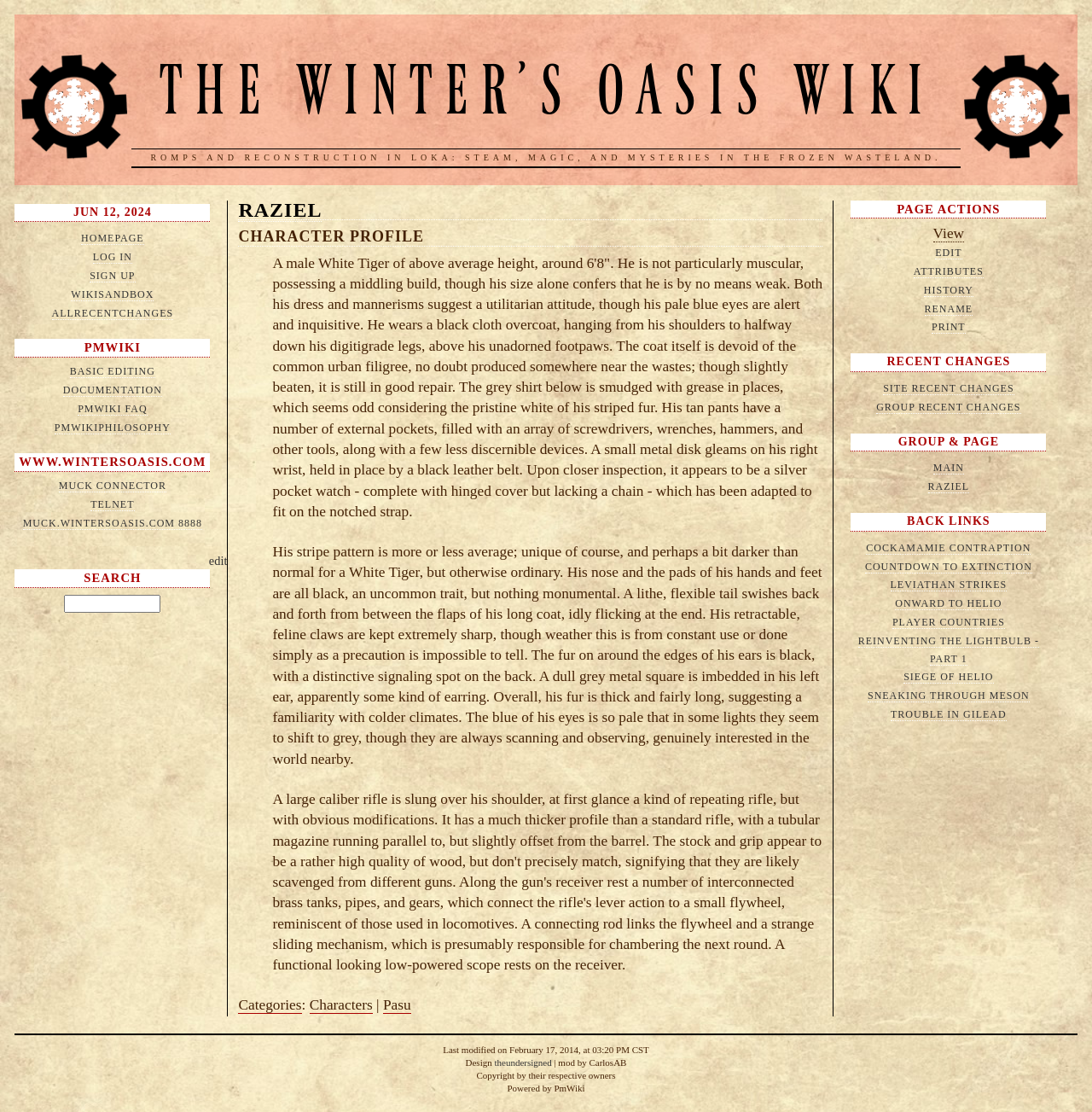Using the element description: "Print", determine the bounding box coordinates. The coordinates should be in the format [left, top, right, bottom], with values between 0 and 1.

[0.853, 0.289, 0.884, 0.3]